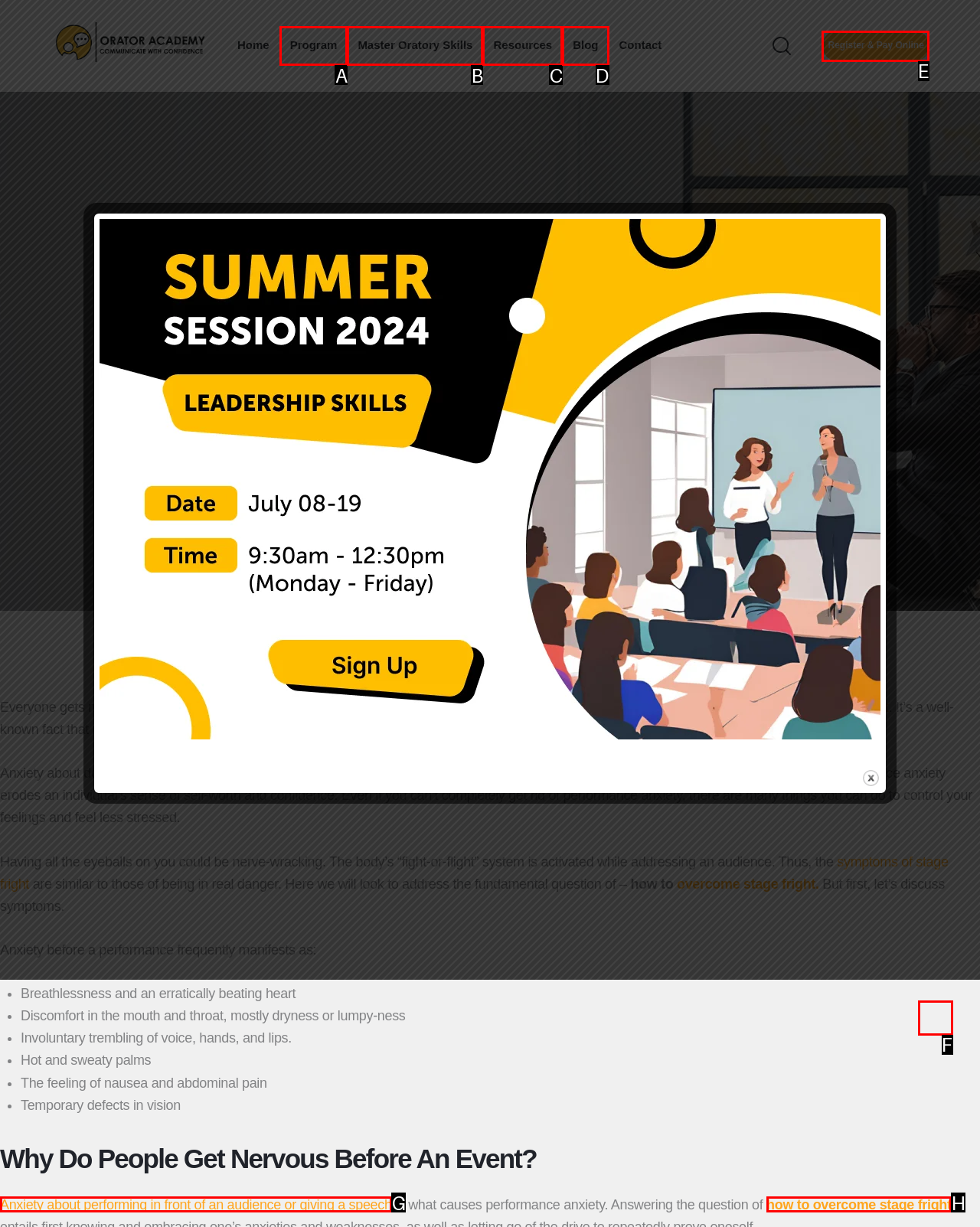Select the appropriate bounding box to fulfill the task: Register and pay online Respond with the corresponding letter from the choices provided.

E